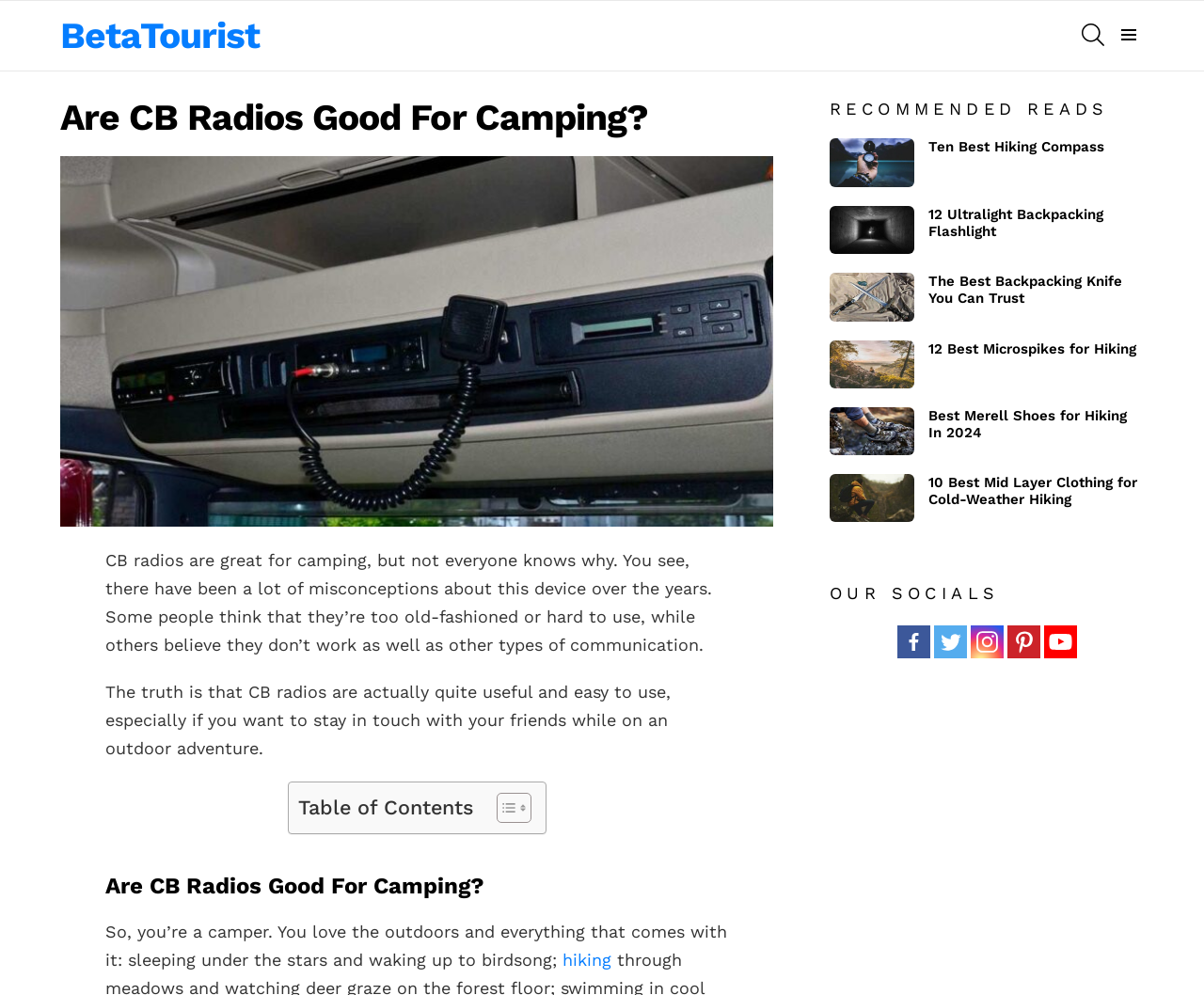Please identify the bounding box coordinates of the element I need to click to follow this instruction: "Click the 'Toggle Table of Content' button".

[0.4, 0.796, 0.437, 0.828]